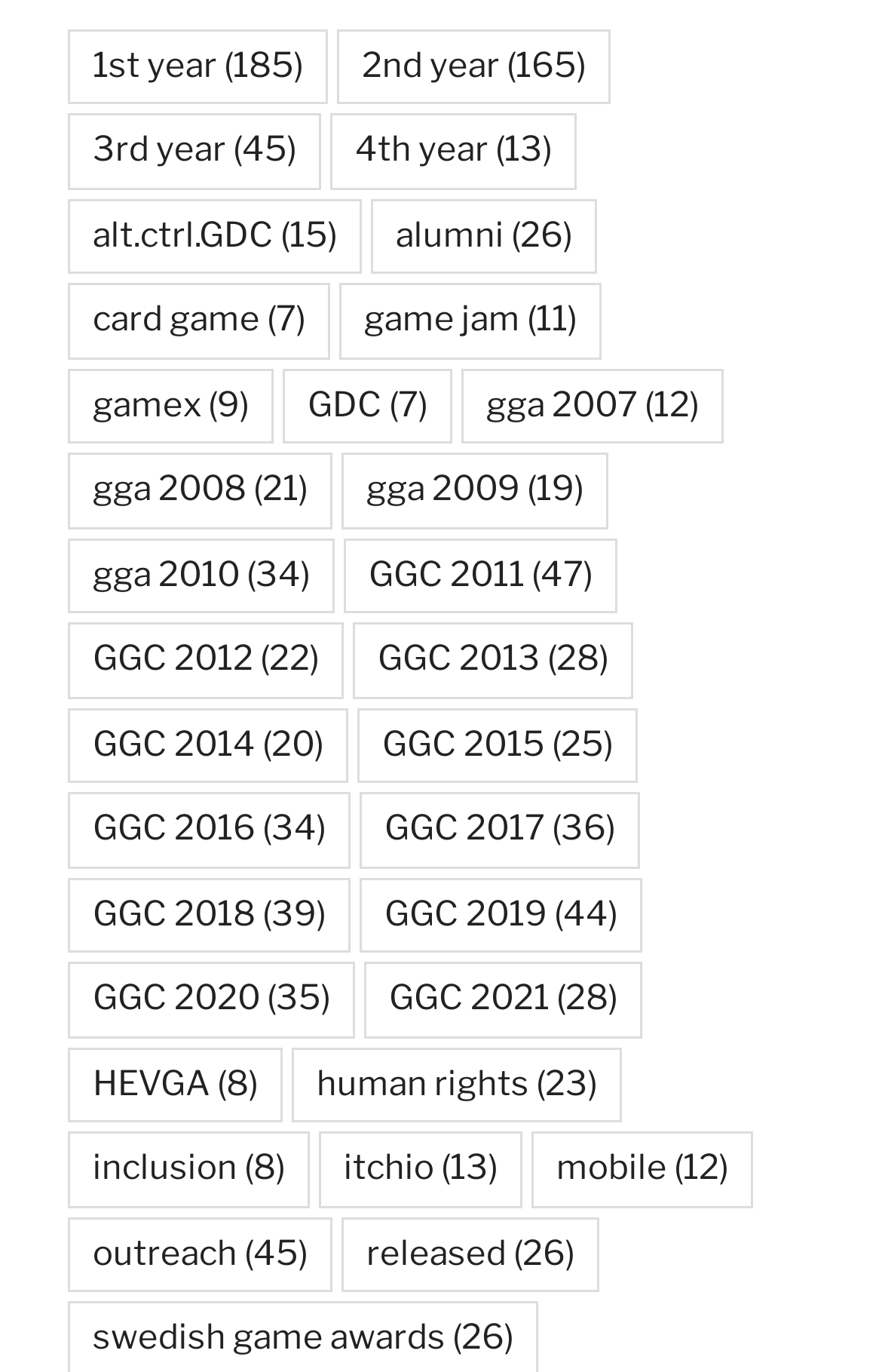Provide a one-word or short-phrase answer to the question:
What is the vertical position of 'alt.ctrl.GDC' relative to '1st year'?

below